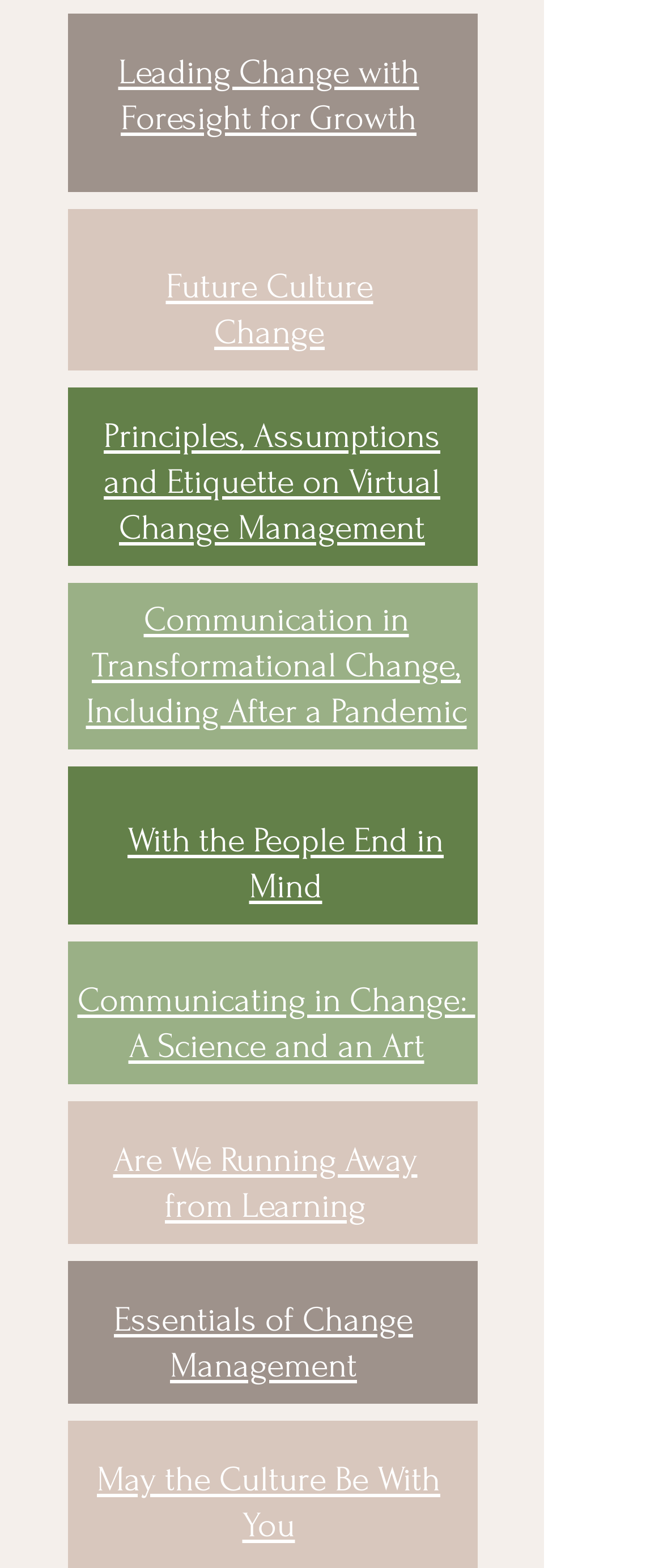Specify the bounding box coordinates of the region I need to click to perform the following instruction: "Discover May the Culture Be With You". The coordinates must be four float numbers in the range of 0 to 1, i.e., [left, top, right, bottom].

[0.141, 0.928, 0.669, 0.987]